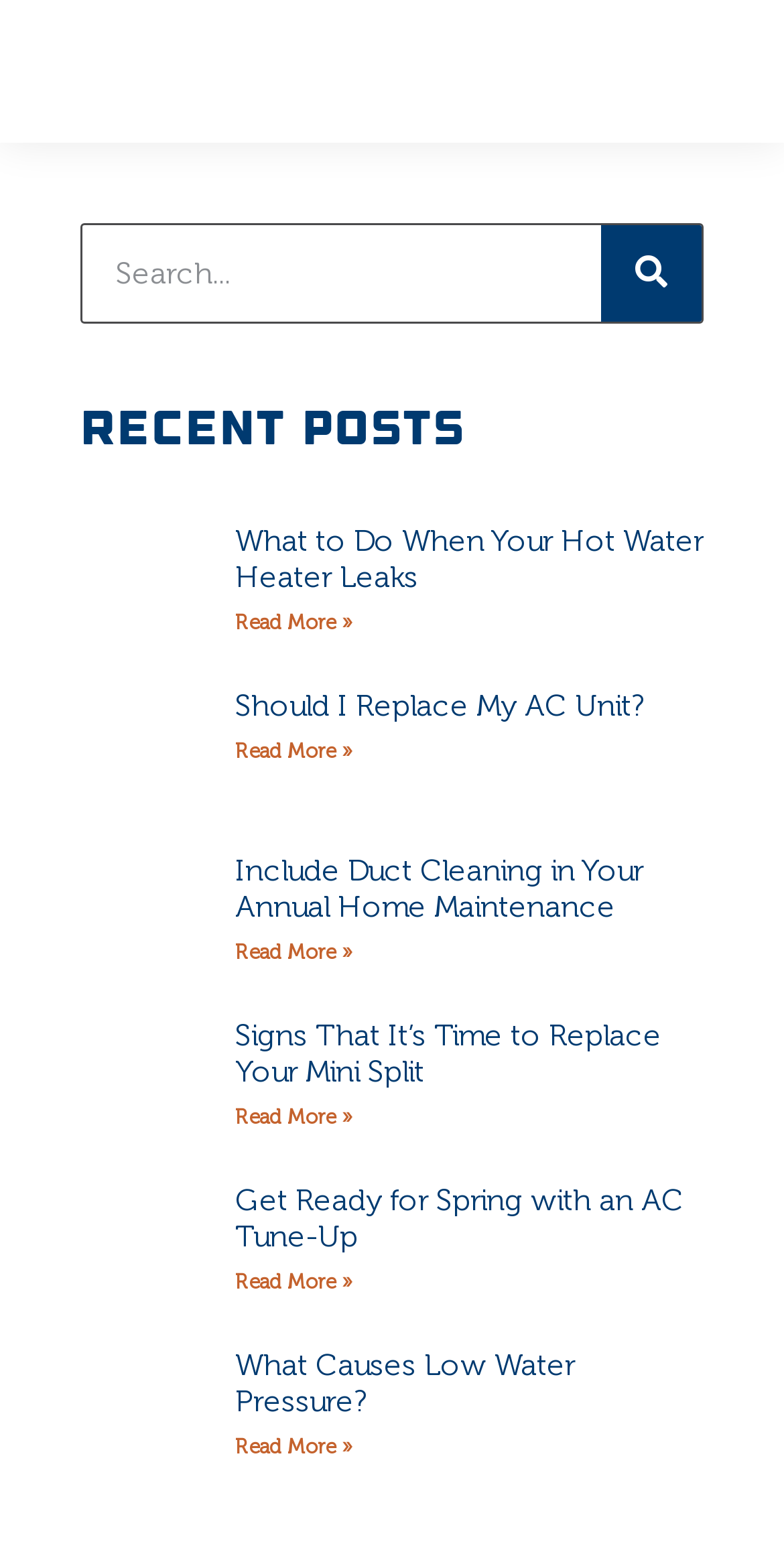Could you find the bounding box coordinates of the clickable area to complete this instruction: "Read more about Should I Replace My AC Unit?"?

[0.3, 0.474, 0.449, 0.49]